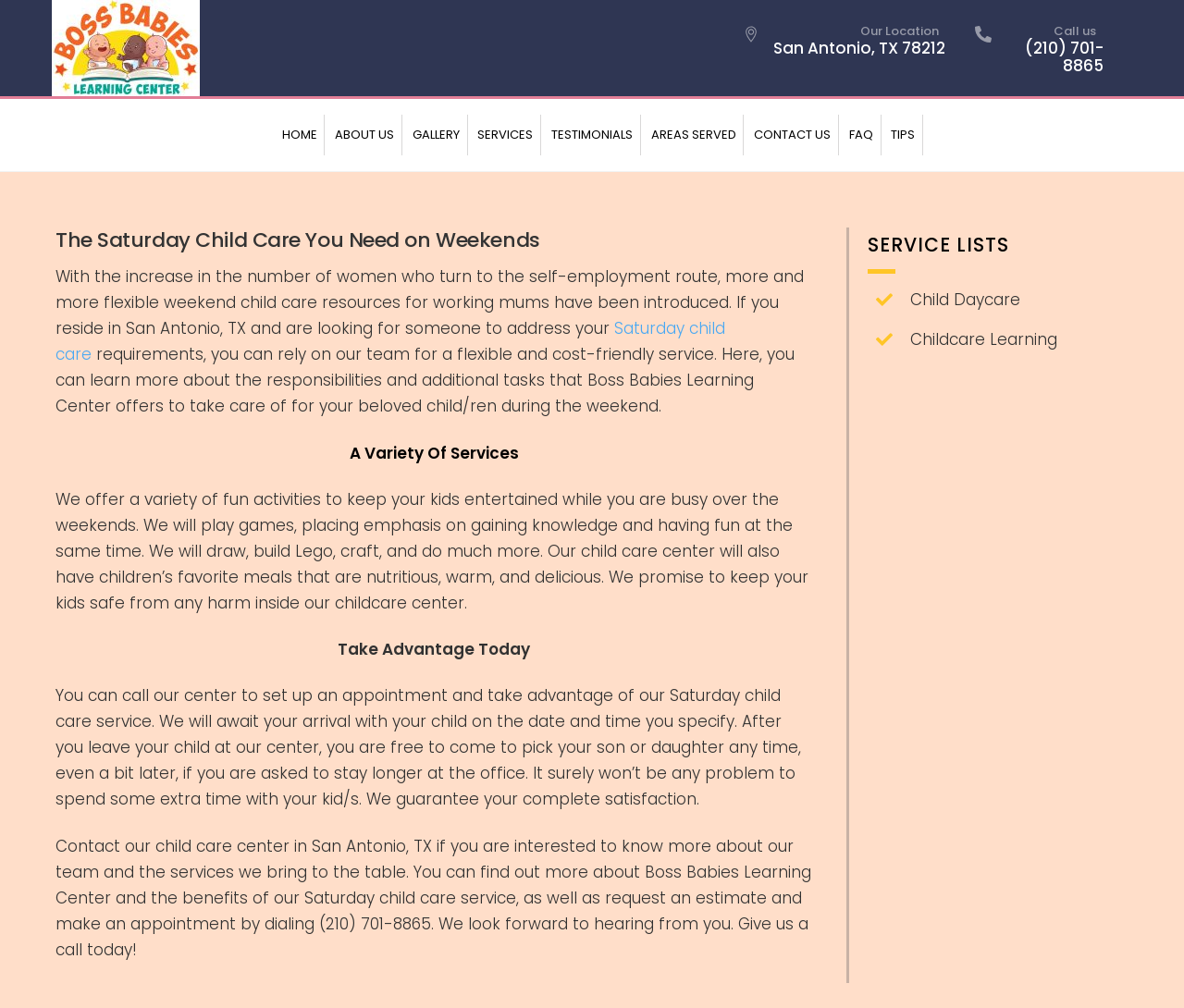Please determine the bounding box coordinates of the clickable area required to carry out the following instruction: "Click the logo". The coordinates must be four float numbers between 0 and 1, represented as [left, top, right, bottom].

[0.044, 0.002, 0.169, 0.024]